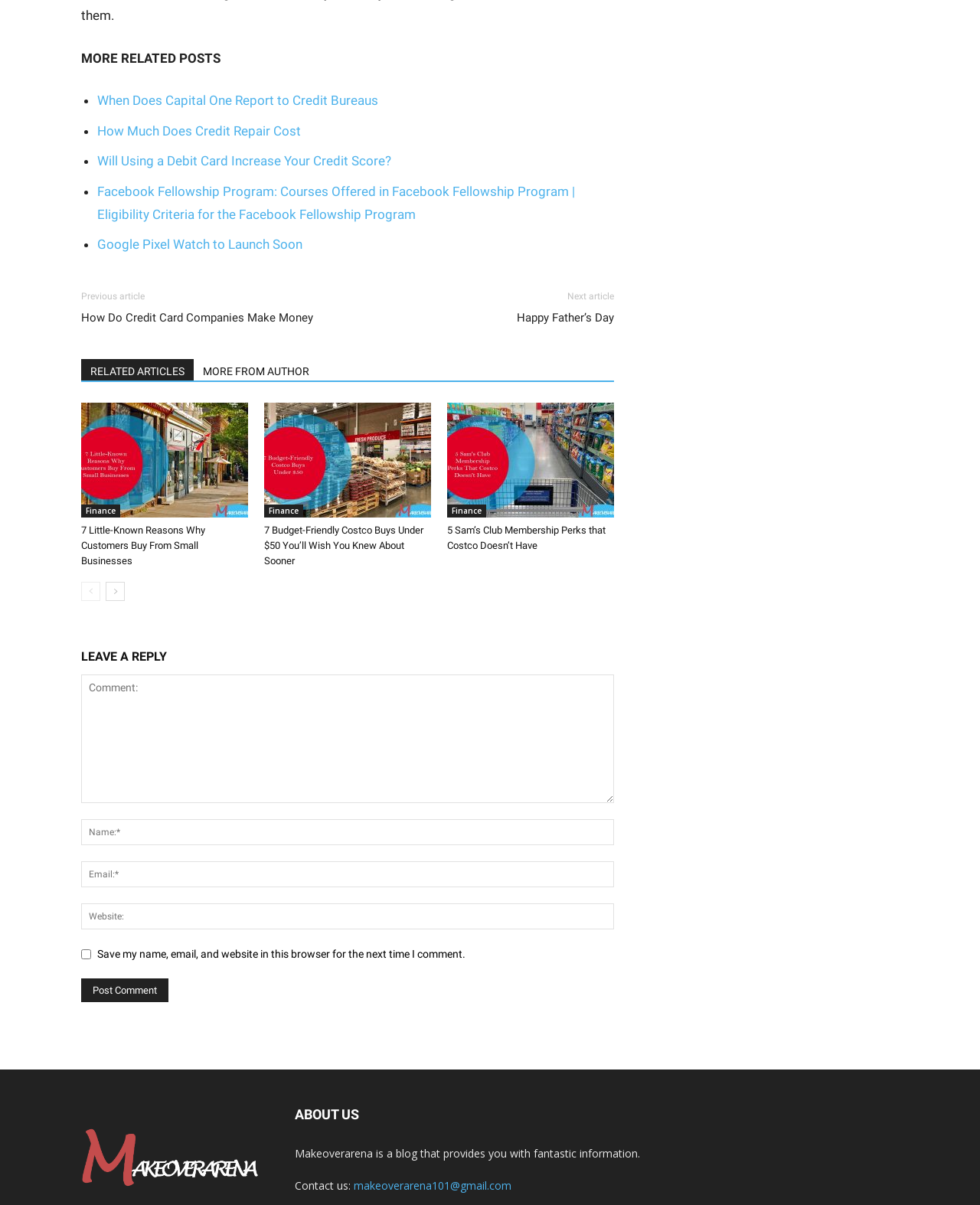Kindly determine the bounding box coordinates for the area that needs to be clicked to execute this instruction: "Click on '7 Little-Known Reasons Why Customers Buy From Small Businesses'".

[0.083, 0.334, 0.253, 0.429]